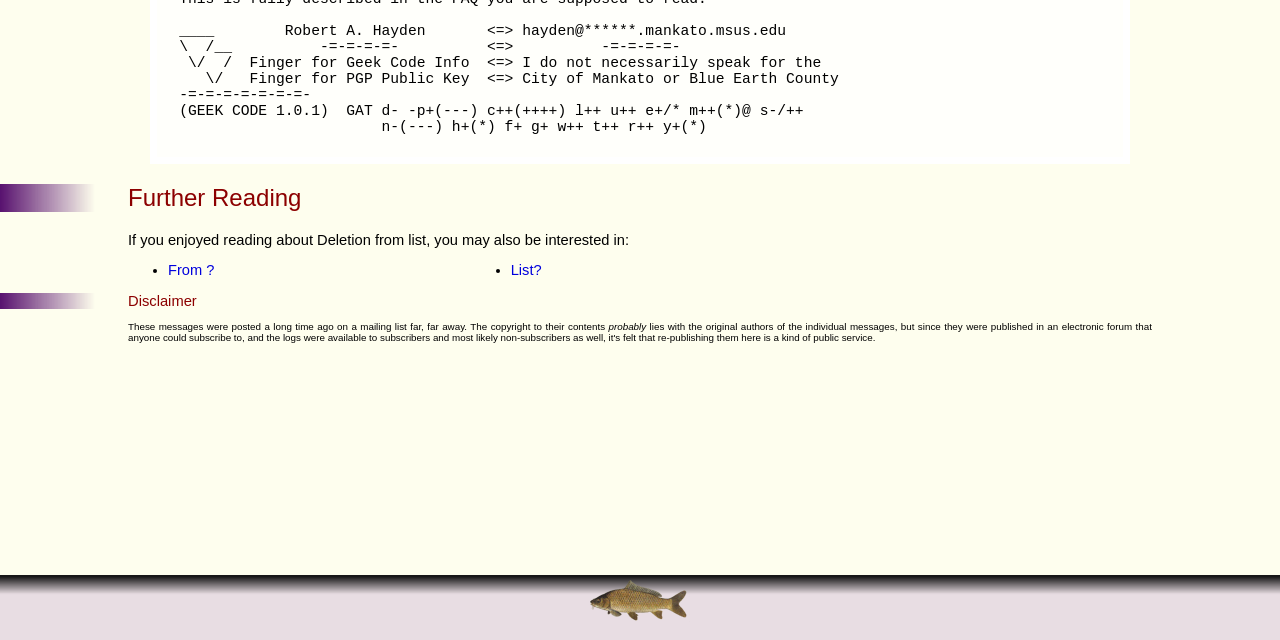Provide the bounding box coordinates for the UI element that is described by this text: "Support Team". The coordinates should be in the form of four float numbers between 0 and 1: [left, top, right, bottom].

None